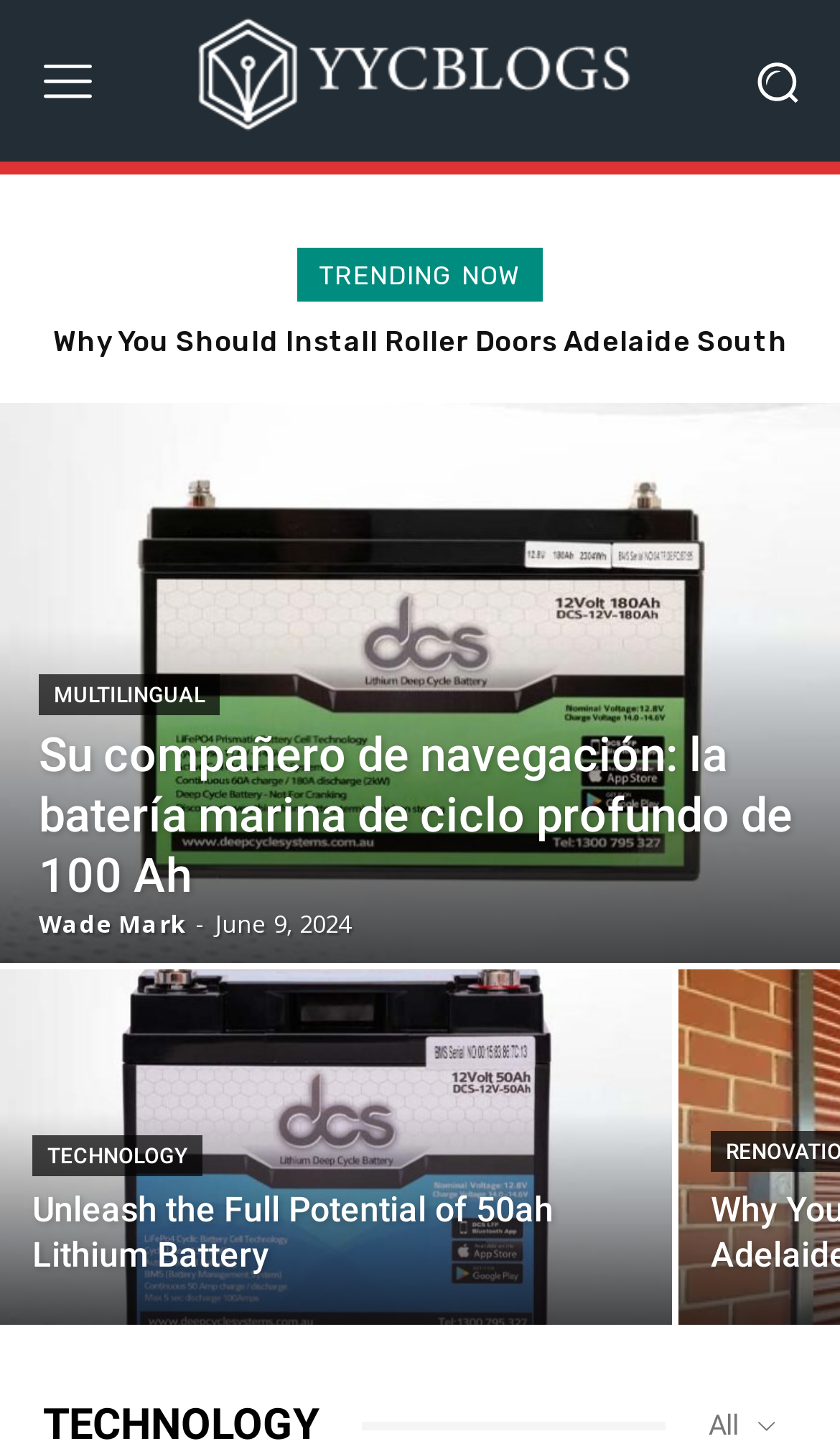Find the bounding box coordinates for the area that should be clicked to accomplish the instruction: "read customer comments".

None